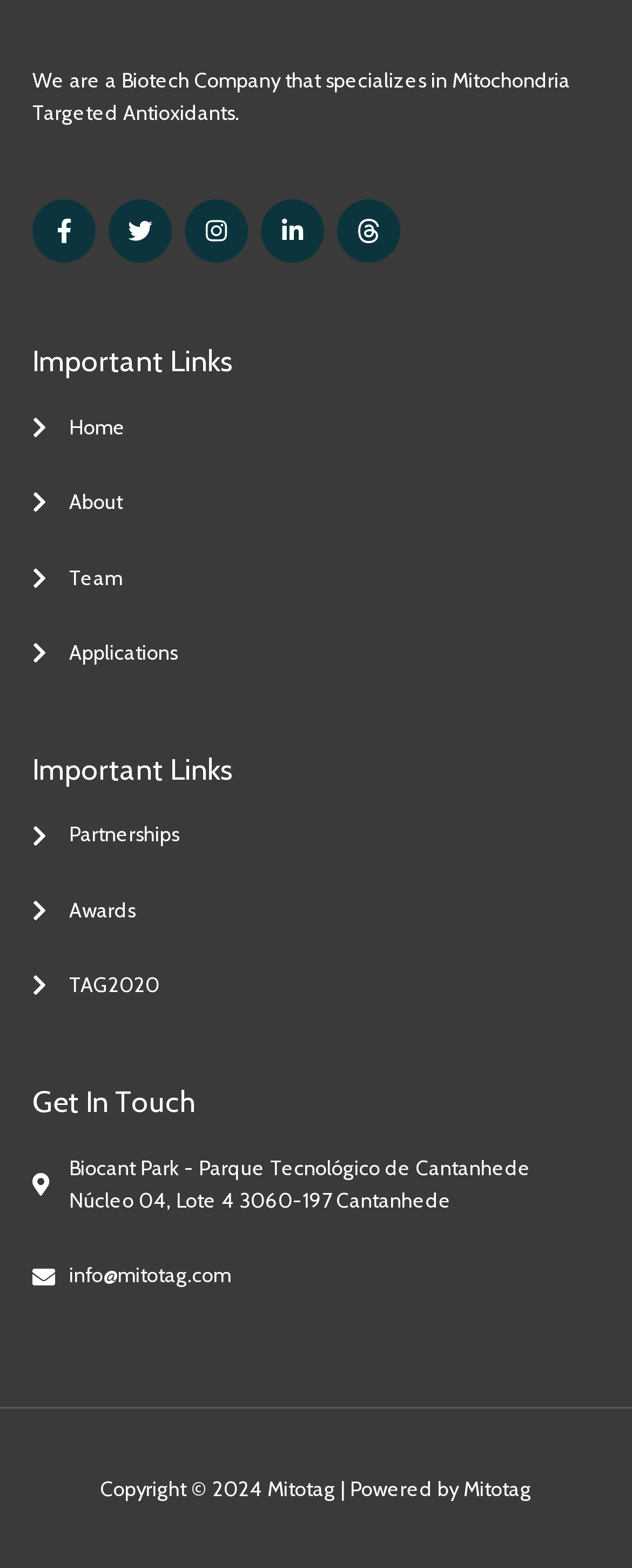Determine the bounding box coordinates of the clickable area required to perform the following instruction: "View Facebook page". The coordinates should be represented as four float numbers between 0 and 1: [left, top, right, bottom].

[0.051, 0.127, 0.151, 0.167]